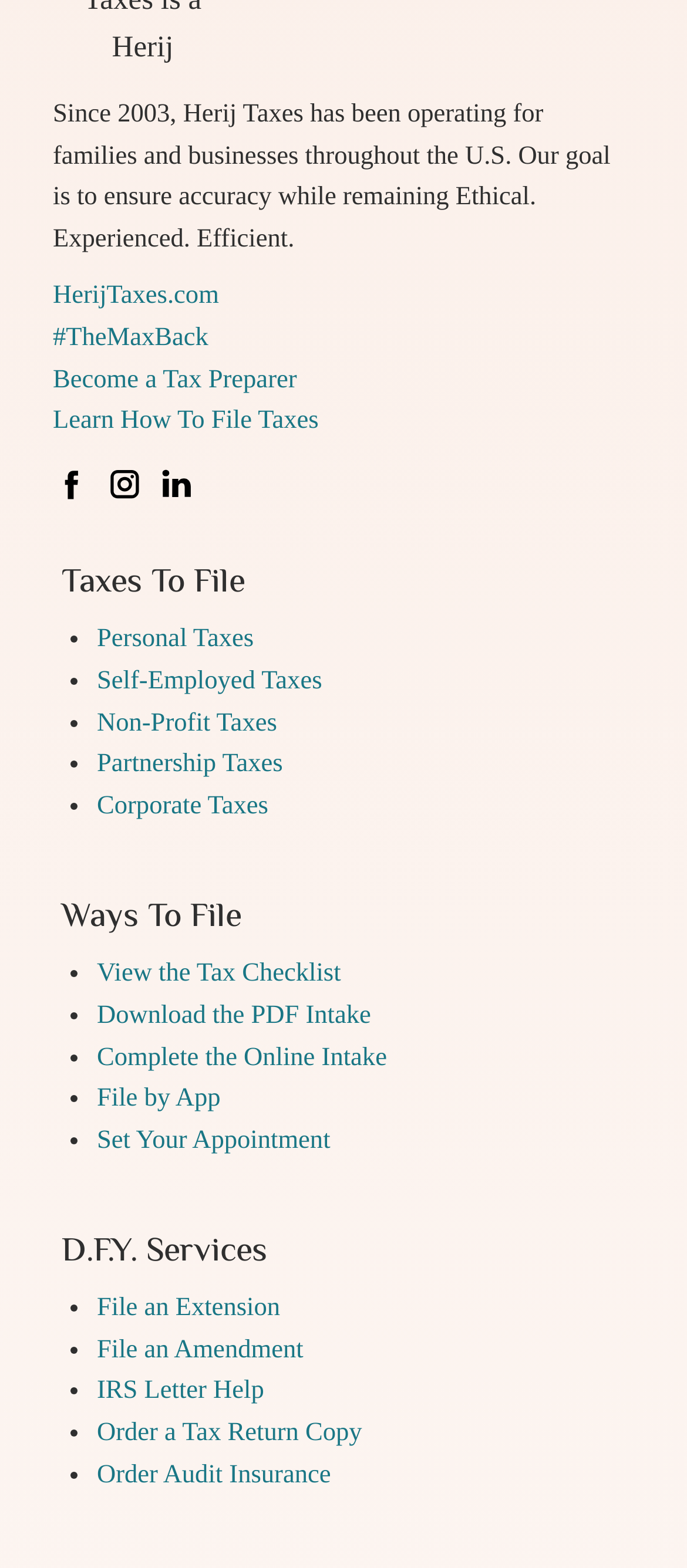What is the name of the company?
Please provide a single word or phrase answer based on the image.

Herij Taxes